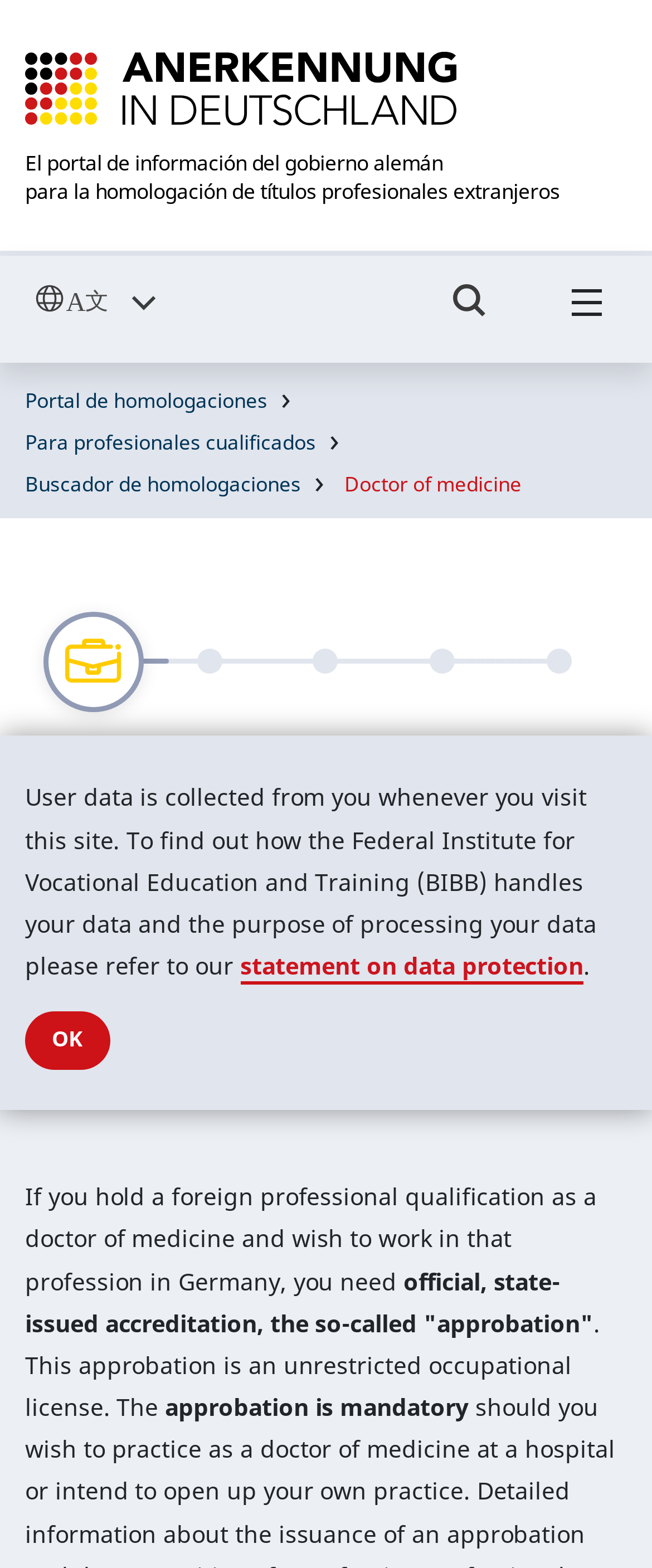What language options are available on this webpage?
Could you give a comprehensive explanation in response to this question?

The webpage provides a language selection option, and one of the available languages is Español, which is Spanish.